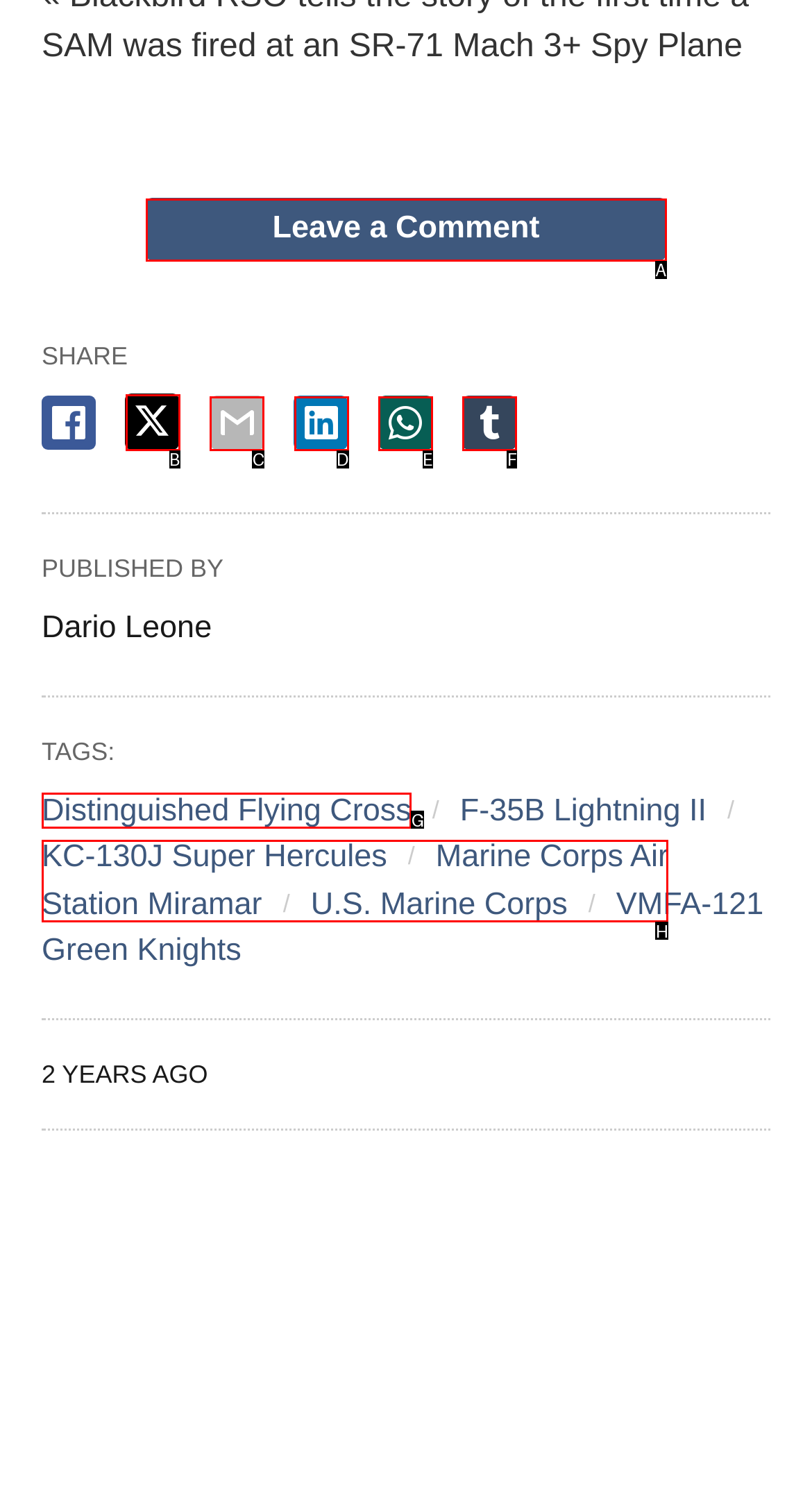Given the description: Marine Corps Air Station Miramar, select the HTML element that best matches it. Reply with the letter of your chosen option.

H